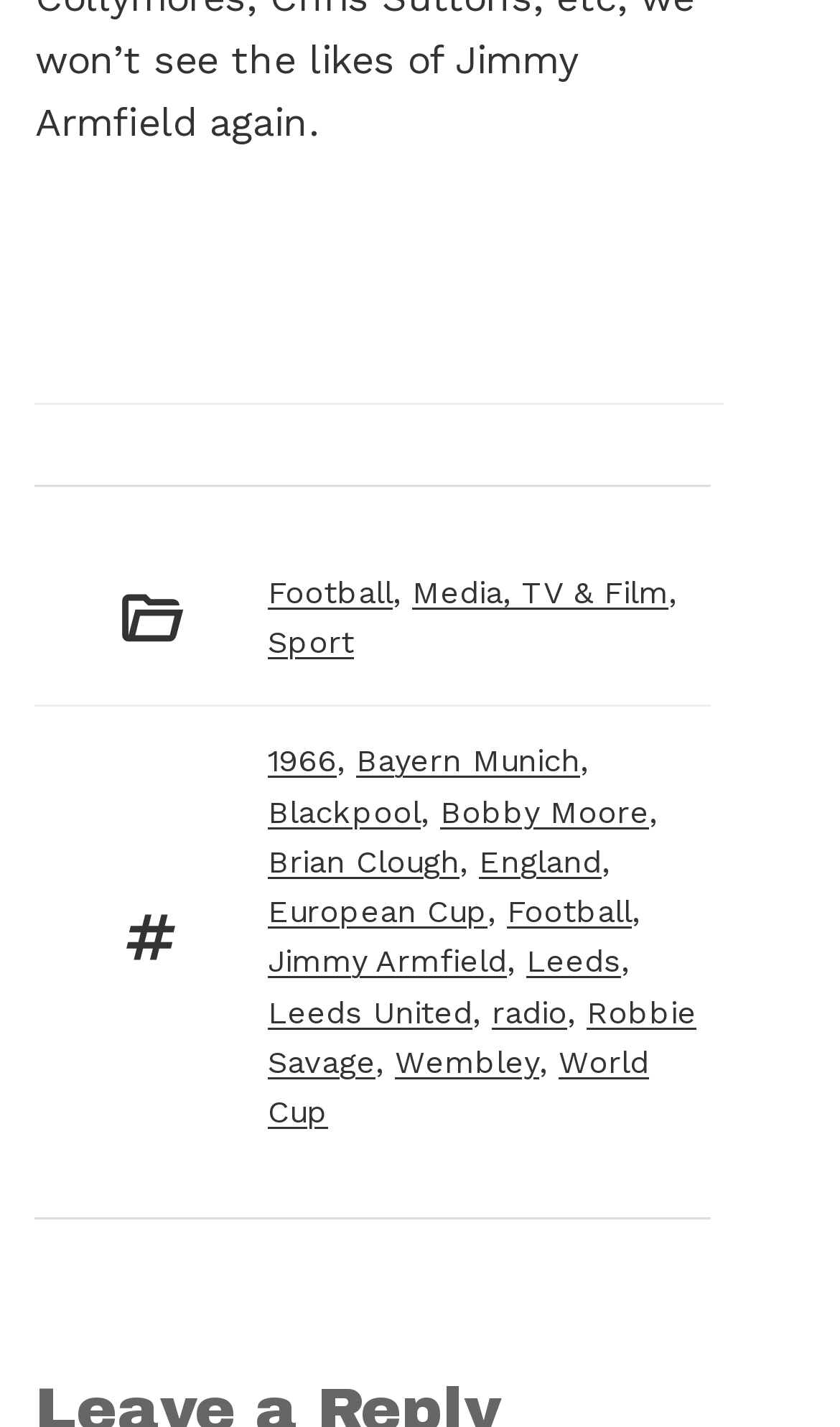Can you find the bounding box coordinates of the area I should click to execute the following instruction: "Click on the link to Football"?

[0.319, 0.402, 0.468, 0.429]